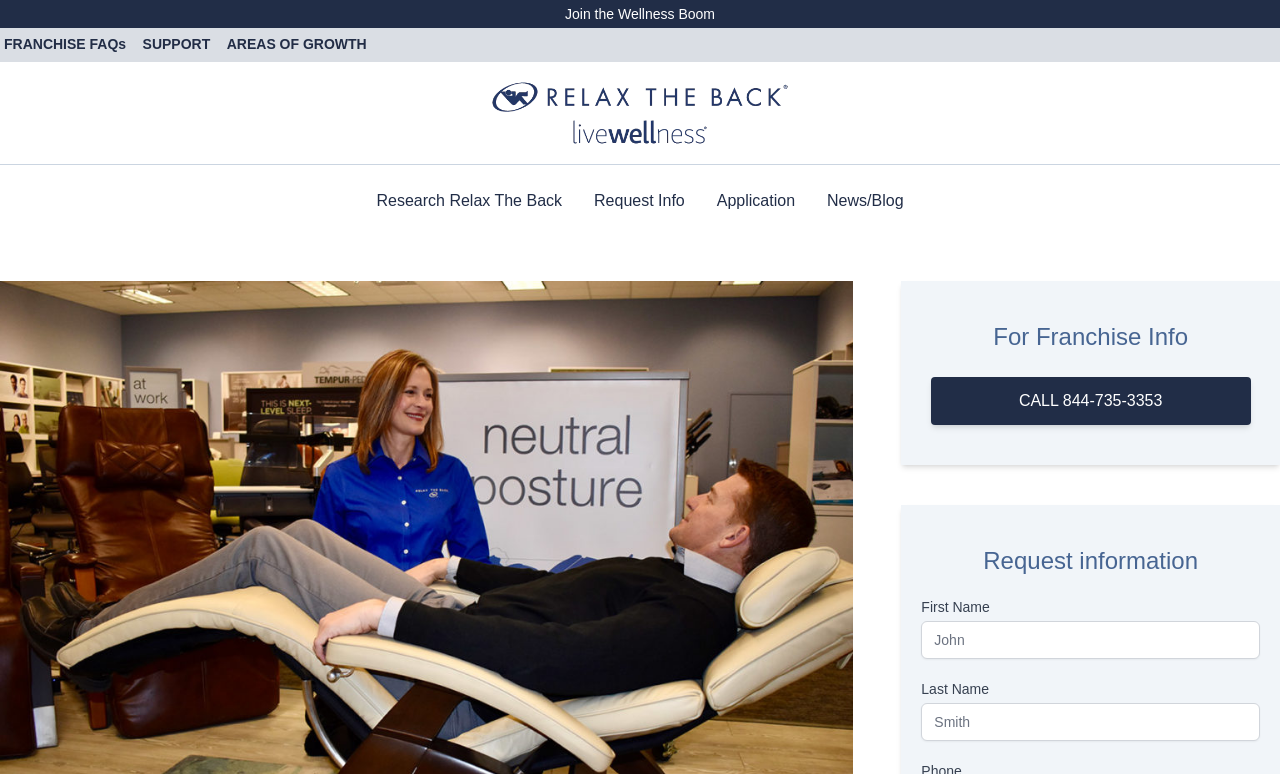Locate the coordinates of the bounding box for the clickable region that fulfills this instruction: "Click on FRANCHISE FAQs".

[0.003, 0.044, 0.099, 0.075]